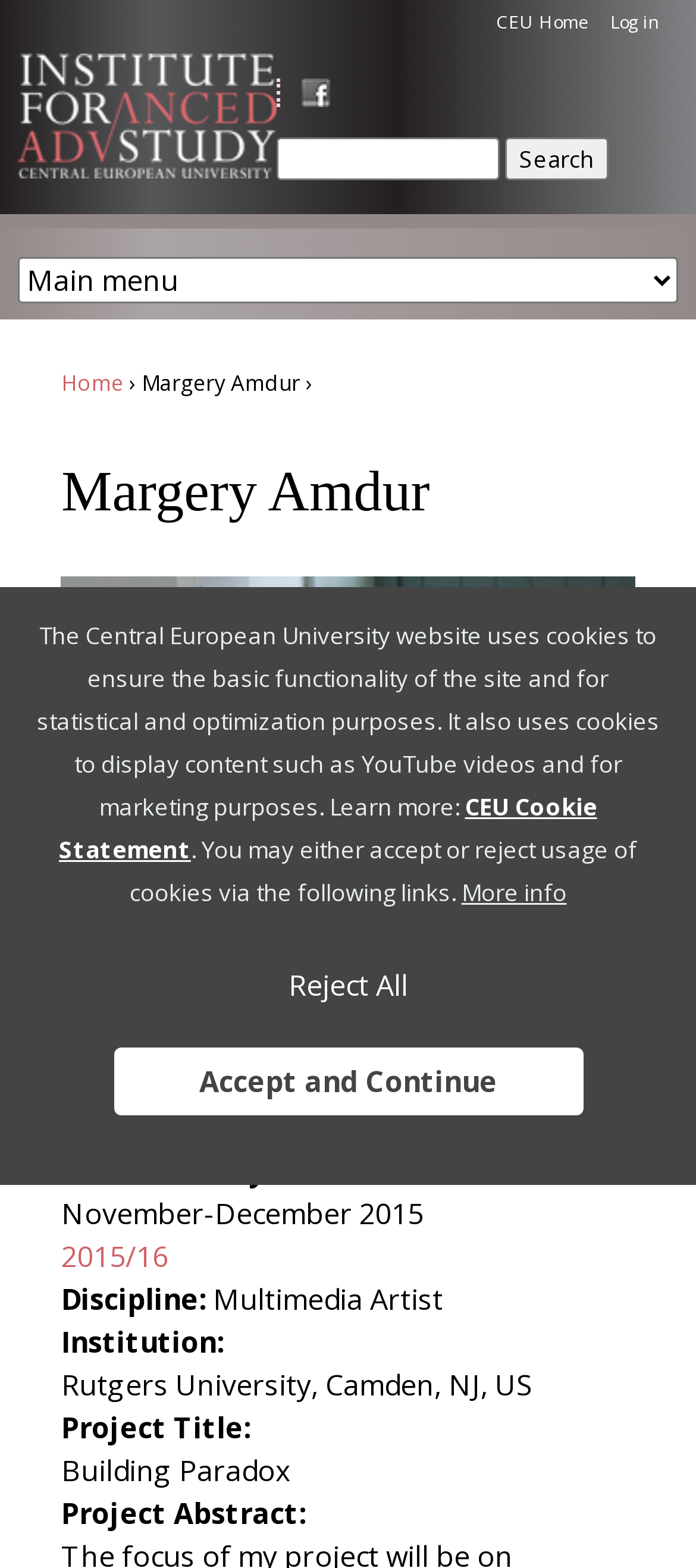Find the bounding box coordinates for the area that should be clicked to accomplish the instruction: "Log in".

[0.877, 0.006, 0.949, 0.022]